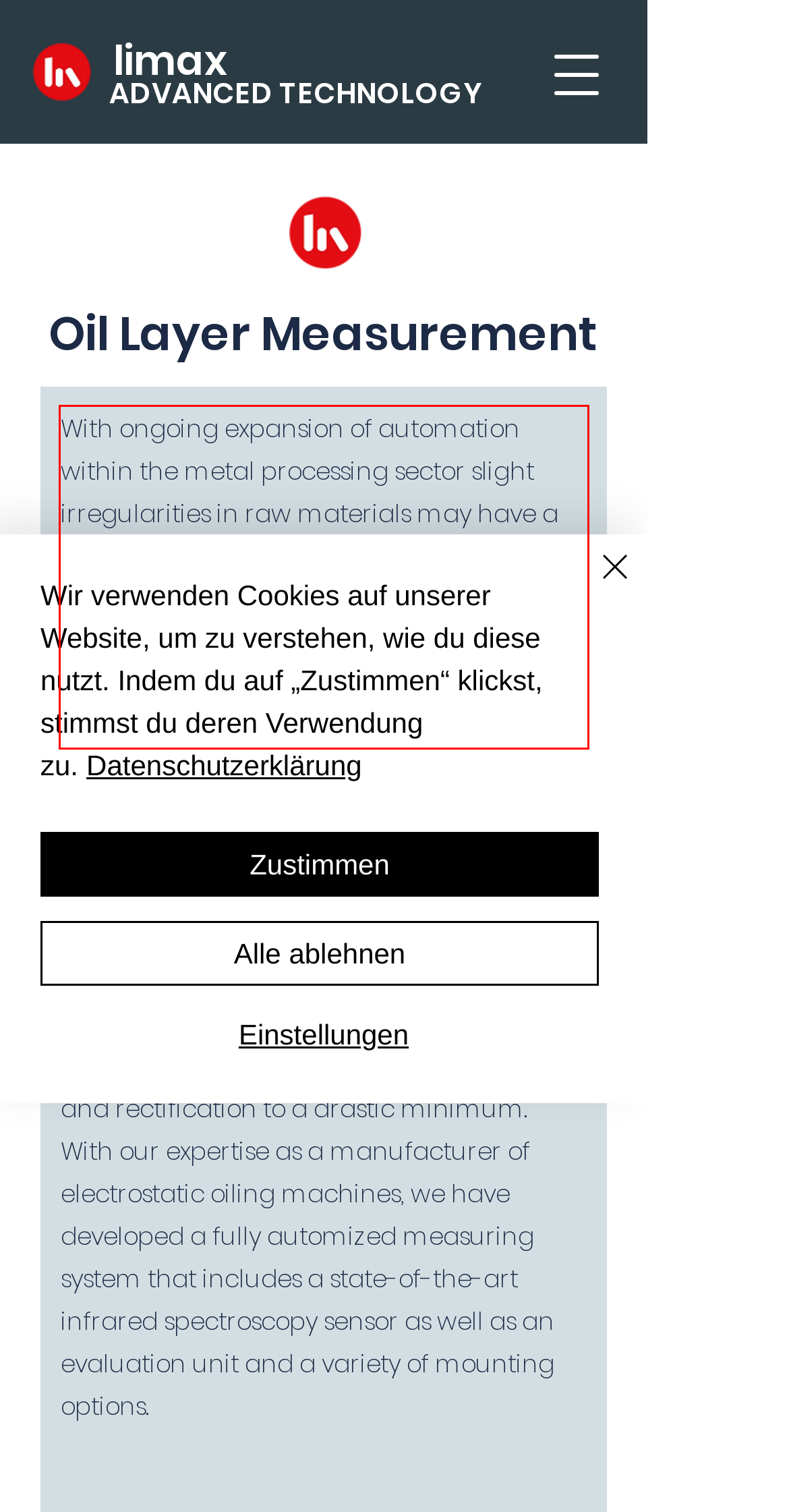From the provided screenshot, extract the text content that is enclosed within the red bounding box.

With ongoing expansion of automation within the metal processing sector slight irregularities in raw materials may have a profound impact on production continuity. A constant and even oil film is essential for handling sheet metal material. Dry or over oiled sheets lead to costly post processing or insufficient product quality.